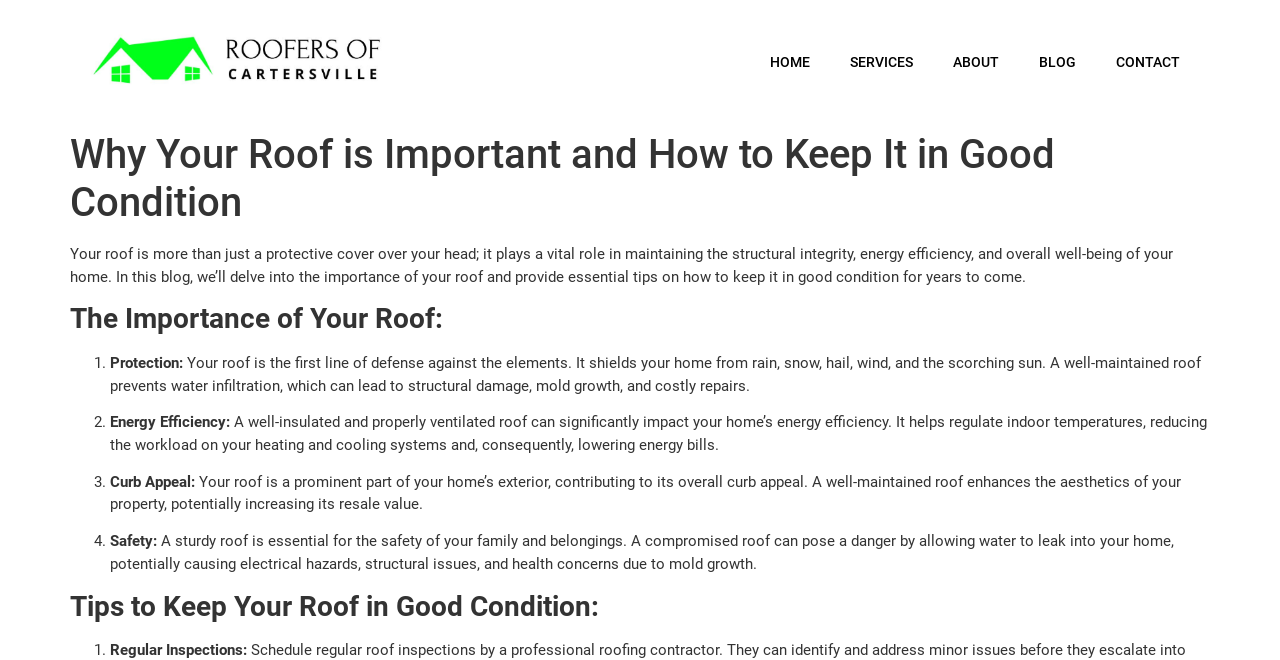Specify the bounding box coordinates (top-left x, top-left y, bottom-right x, bottom-right y) of the UI element in the screenshot that matches this description: alt="Roofers in Cartersville Logo"

[0.062, 0.015, 0.314, 0.171]